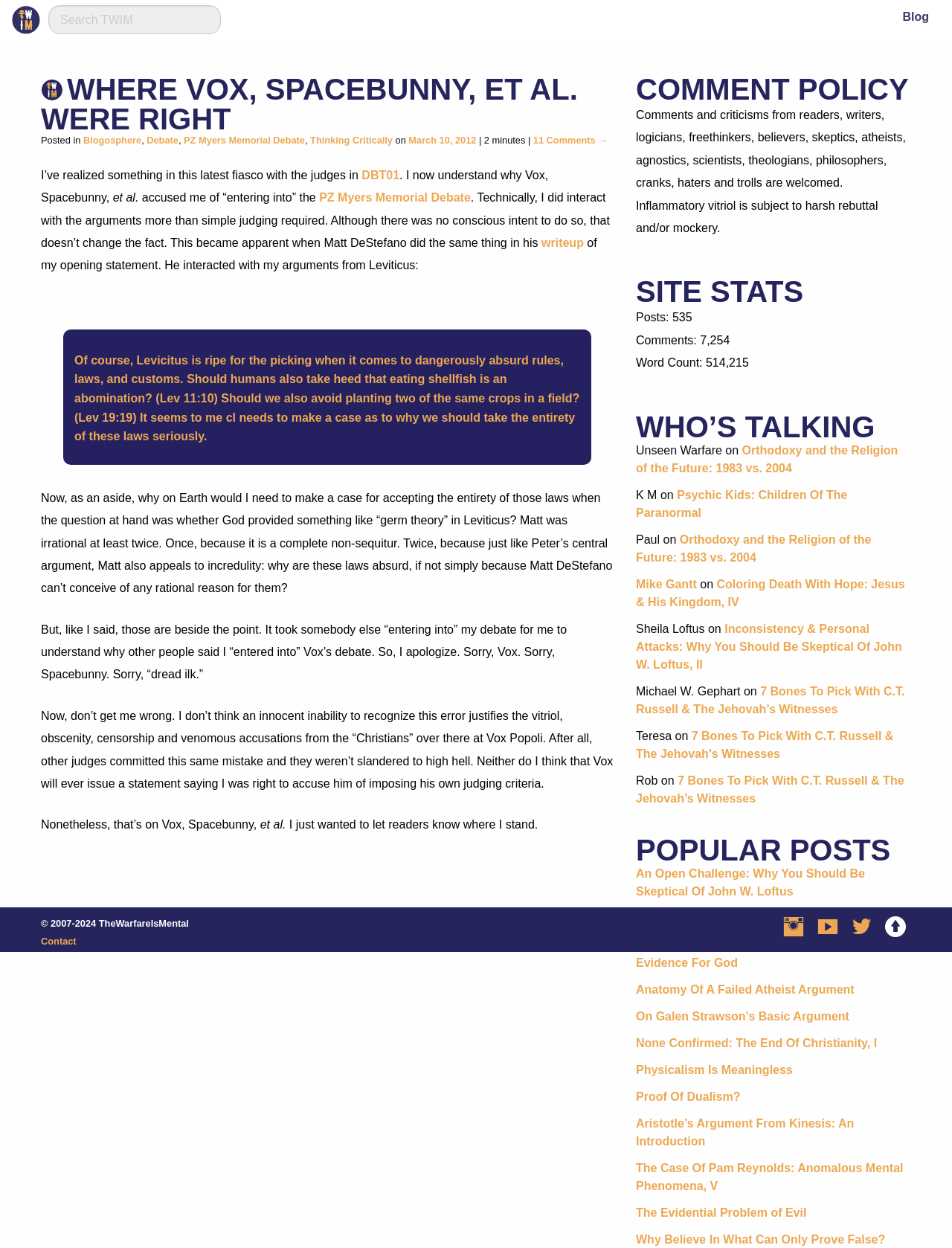What is the author apologizing for?
Provide an in-depth and detailed explanation in response to the question.

I read the blog post content and found a section where the author apologizes for 'entering into' Vox's debate. This implies that the author is apologizing for participating in Vox's debate in a way that was not intended.